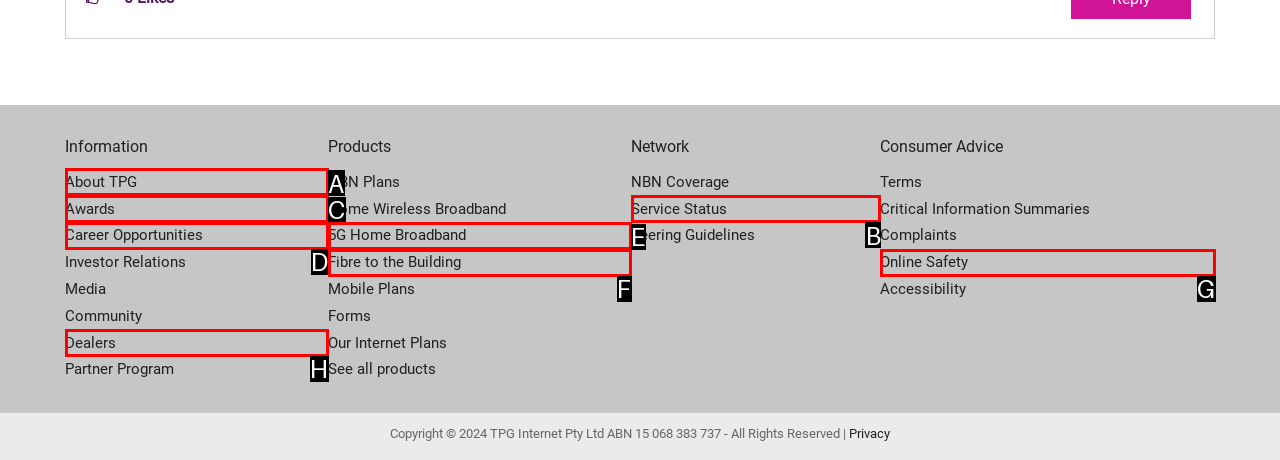Identify the correct UI element to click for the following task: Check Service Status Choose the option's letter based on the given choices.

B